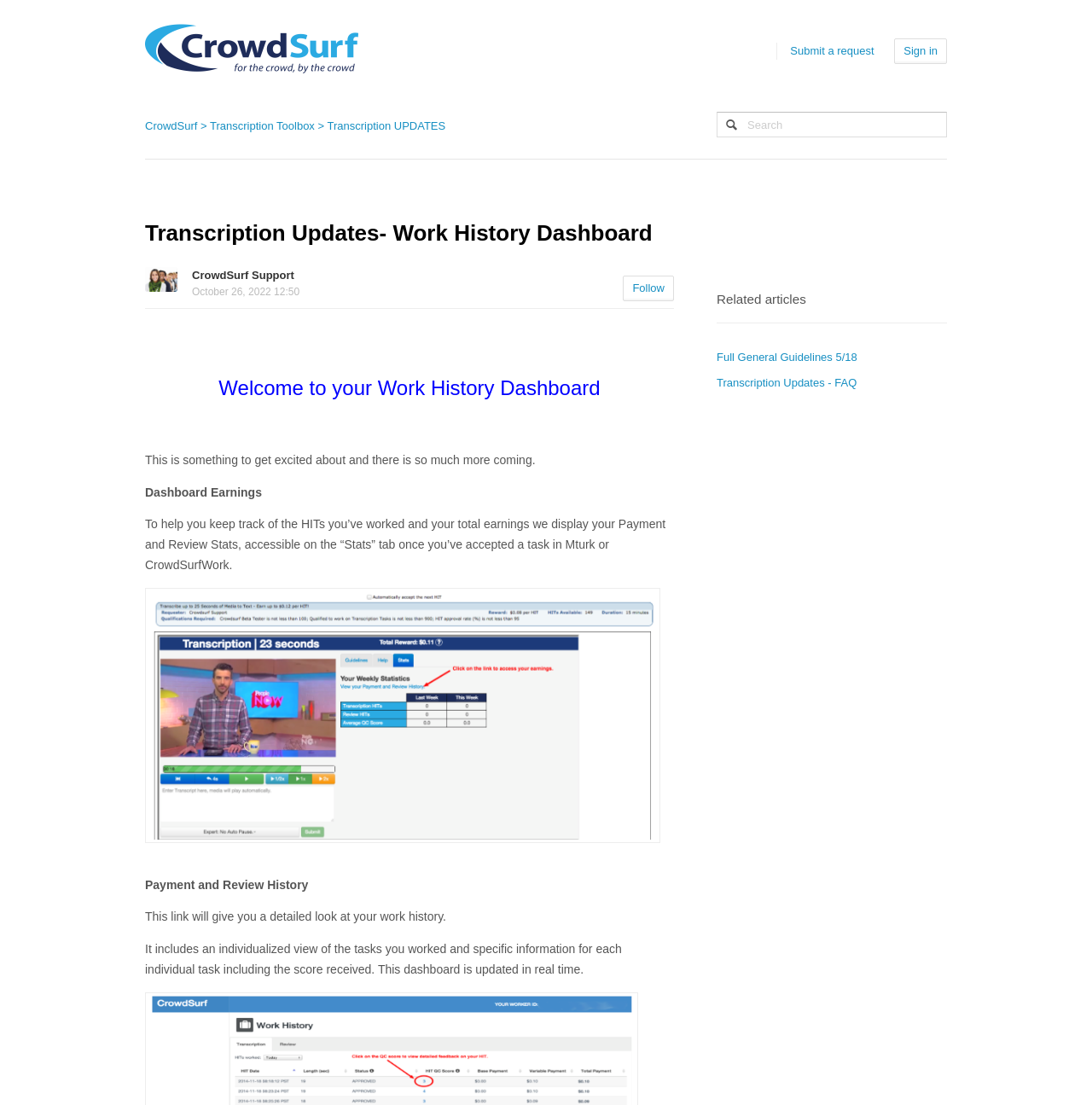Use a single word or phrase to answer the following:
What type of information is included in the Payment and Review History?

Individualized view of tasks worked